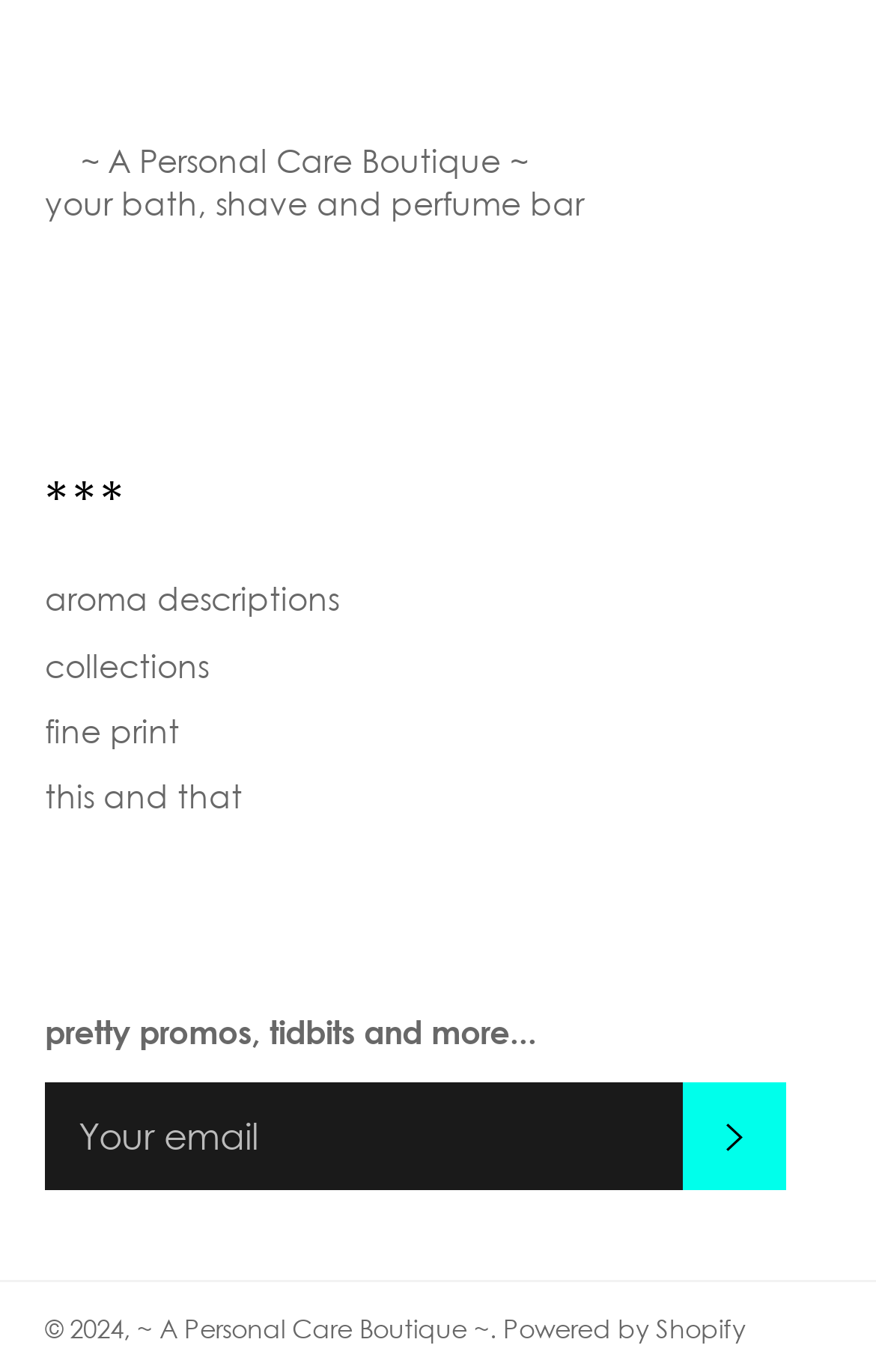Could you highlight the region that needs to be clicked to execute the instruction: "read fine print"?

[0.051, 0.518, 0.205, 0.546]